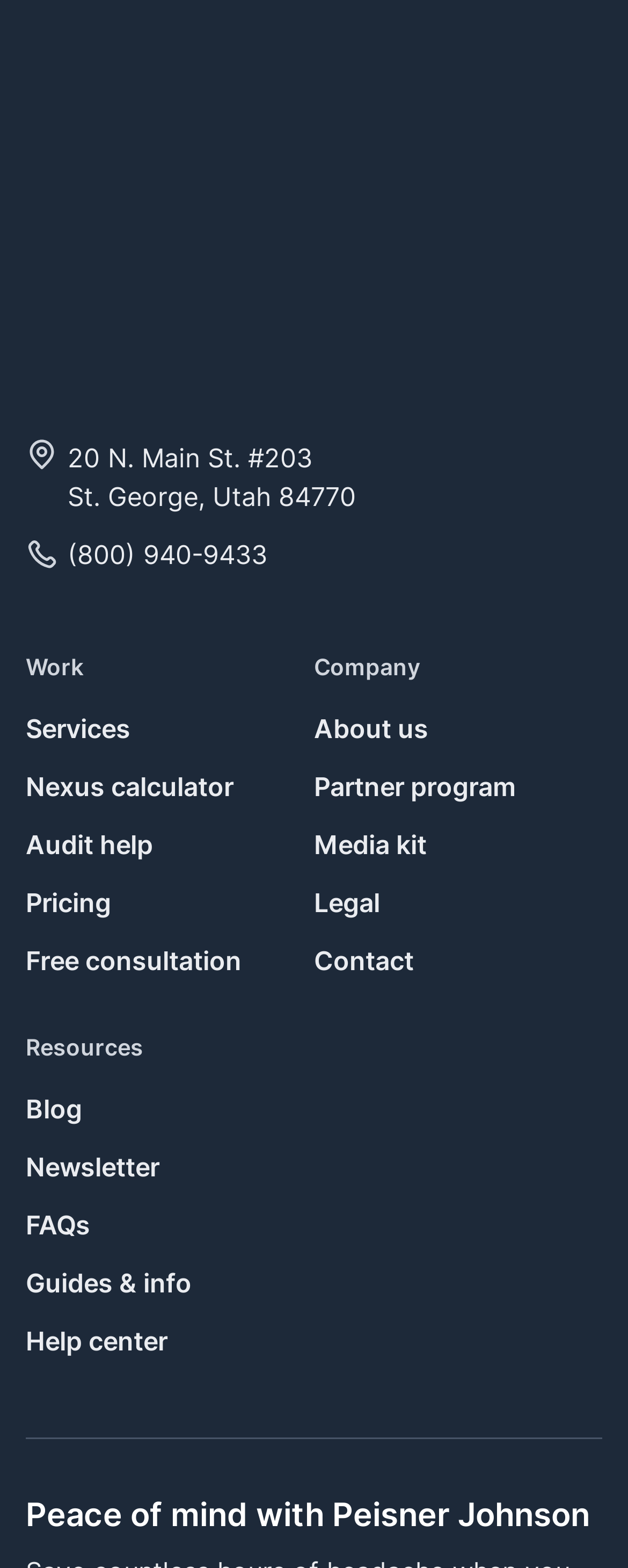Please locate the bounding box coordinates for the element that should be clicked to achieve the following instruction: "Check the map on OpenStreetMap". Ensure the coordinates are given as four float numbers between 0 and 1, i.e., [left, top, right, bottom].

None